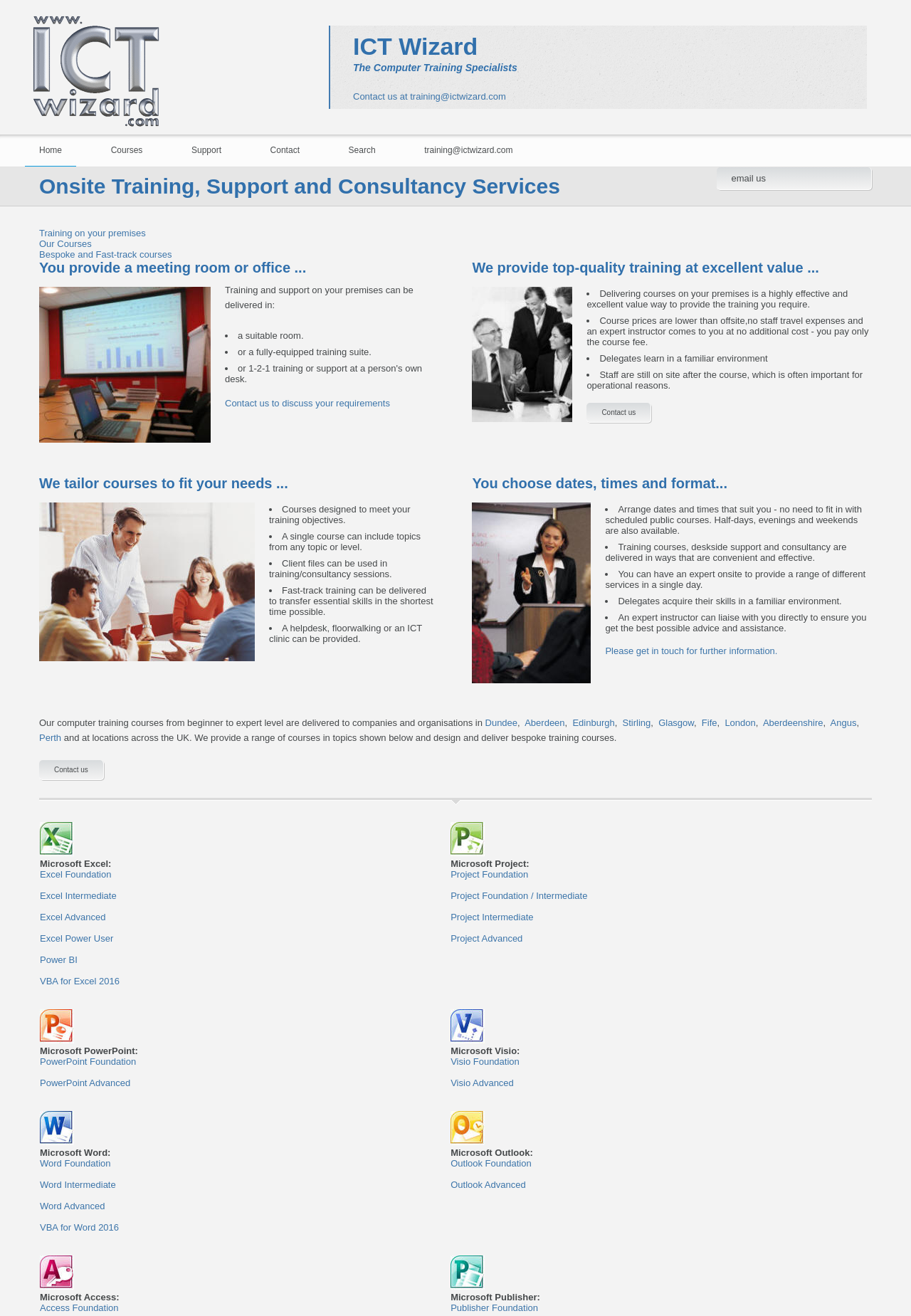Pinpoint the bounding box coordinates of the clickable area needed to execute the instruction: "Click on the 'Excel' course link". The coordinates should be specified as four float numbers between 0 and 1, i.e., [left, top, right, bottom].

[0.106, 0.127, 0.251, 0.148]